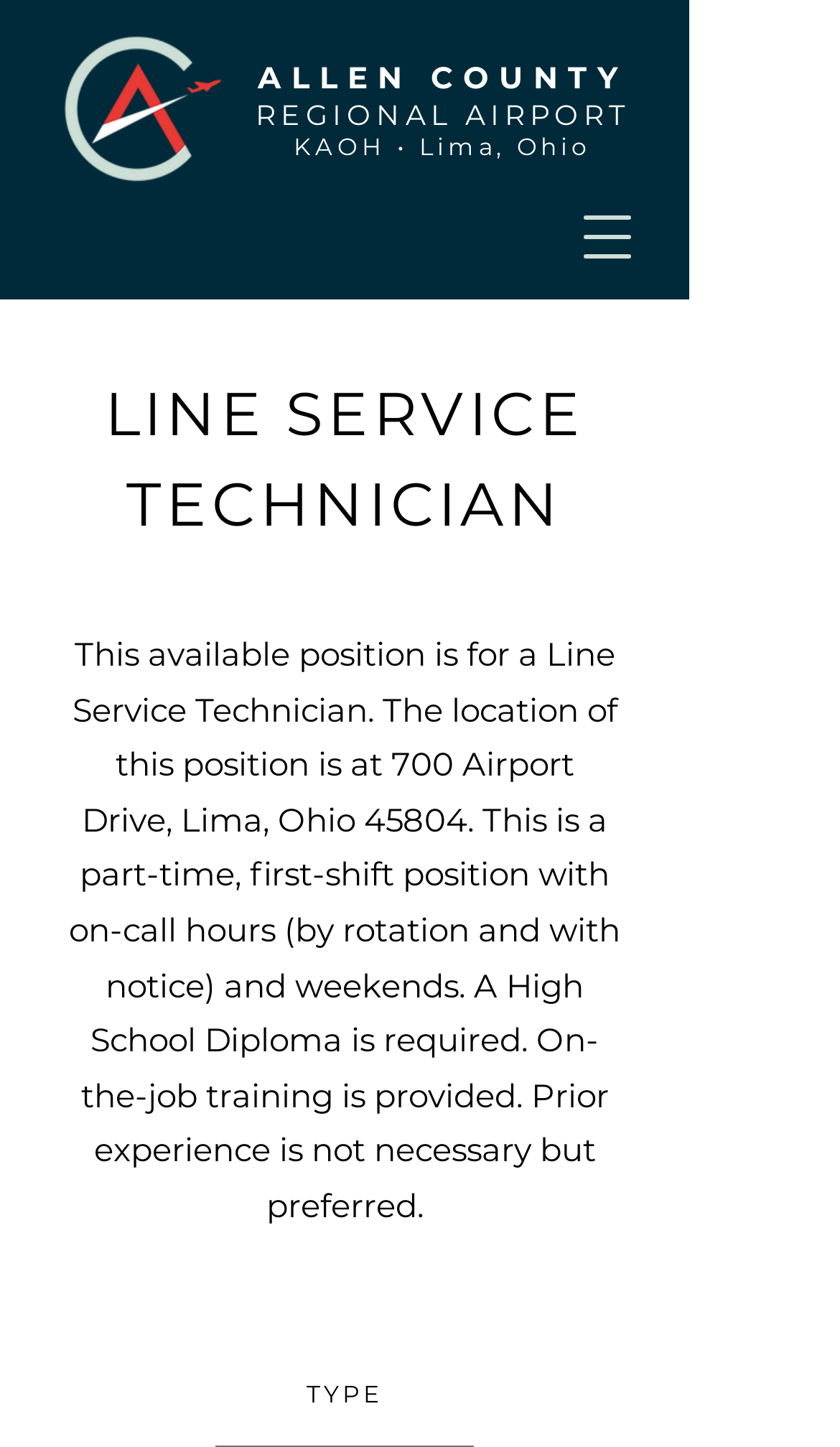What is the type of this available position?
Answer the question in a detailed and comprehensive manner.

I found the answer by reading the StaticText element that describes the position, which states 'This is a part-time, first-shift position...'